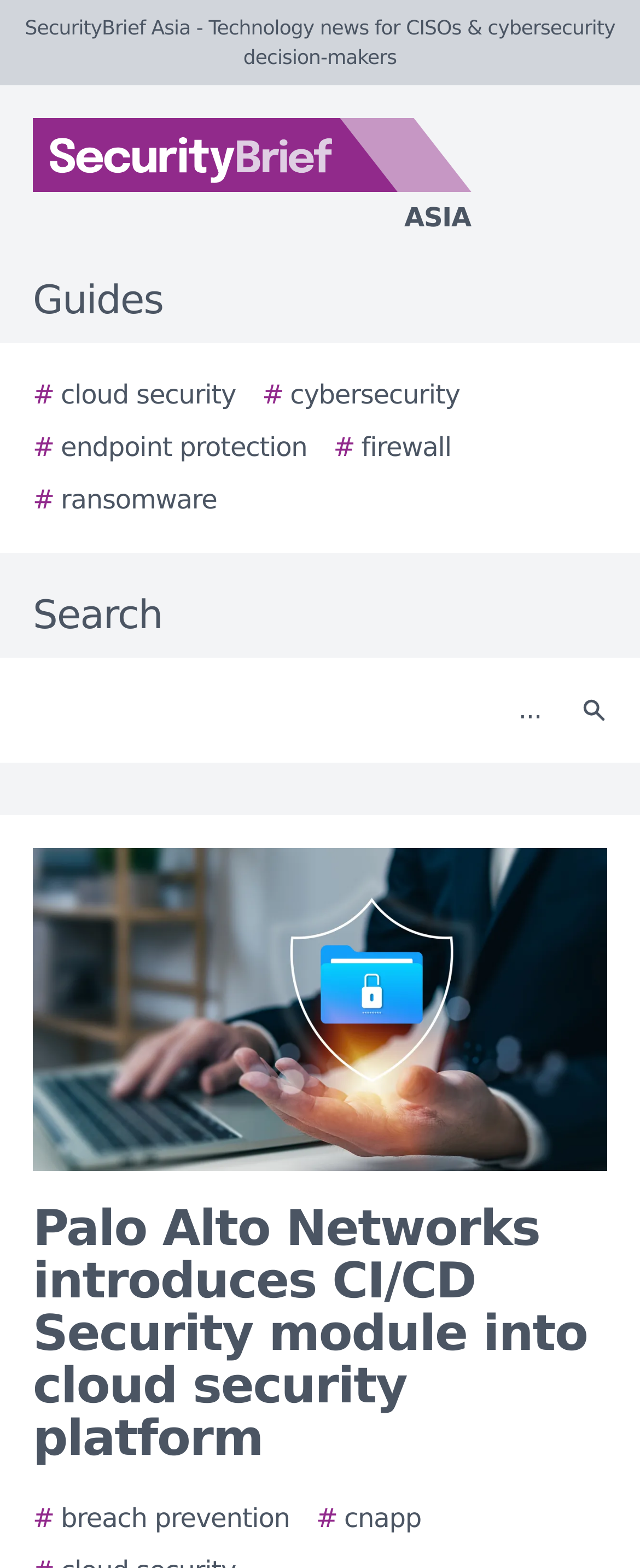Identify the bounding box for the UI element described as: "# endpoint protection". The coordinates should be four float numbers between 0 and 1, i.e., [left, top, right, bottom].

[0.051, 0.273, 0.48, 0.298]